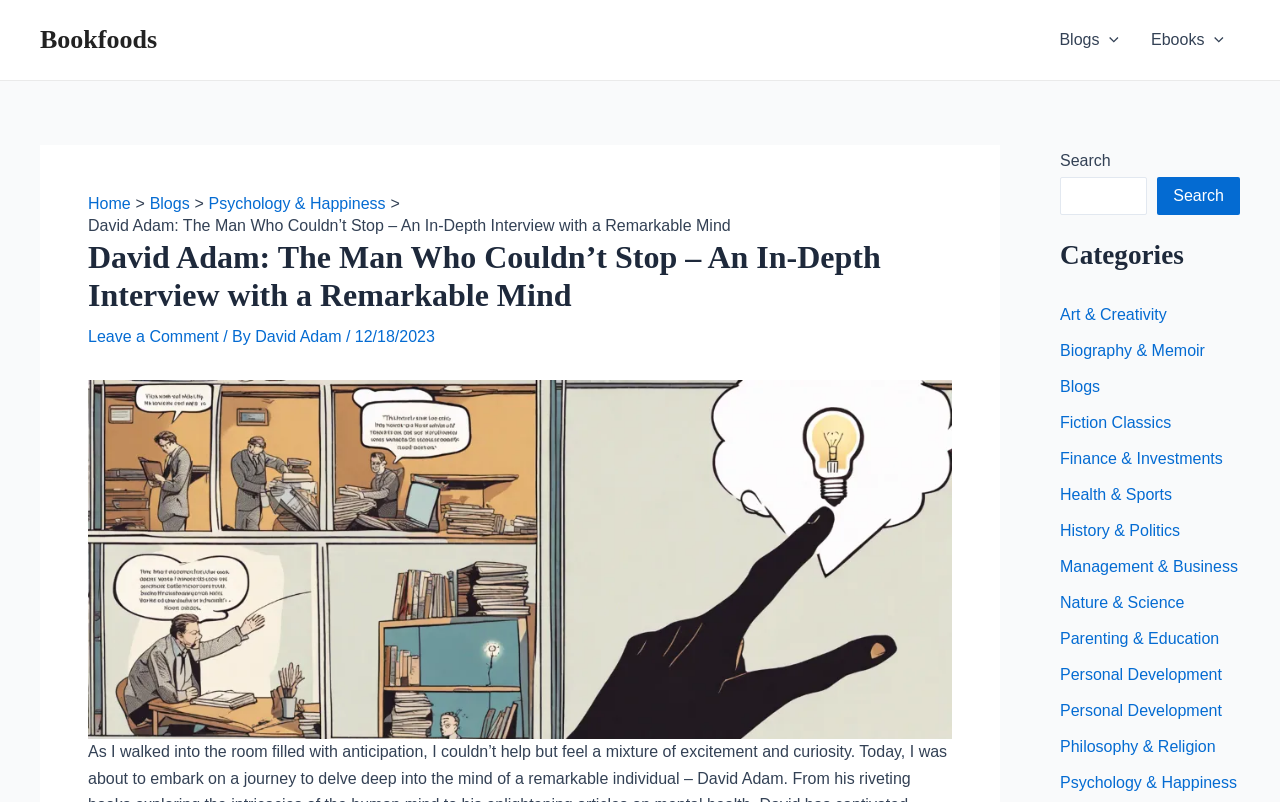Please determine the bounding box coordinates of the section I need to click to accomplish this instruction: "Search for a book".

[0.828, 0.221, 0.896, 0.269]